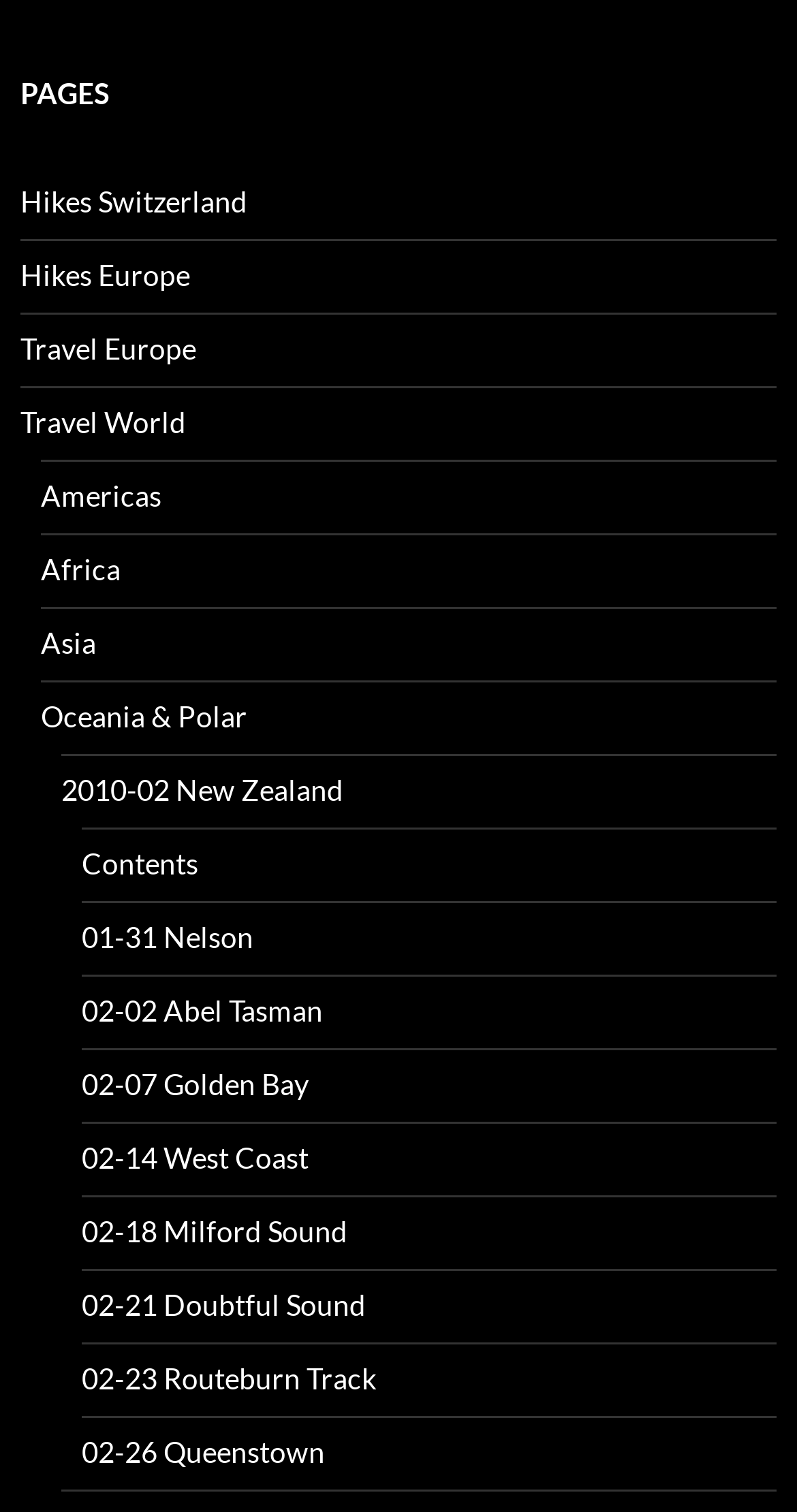Extract the bounding box coordinates for the UI element described by the text: "02-23 Routeburn Track". The coordinates should be in the form of [left, top, right, bottom] with values between 0 and 1.

[0.103, 0.9, 0.472, 0.923]